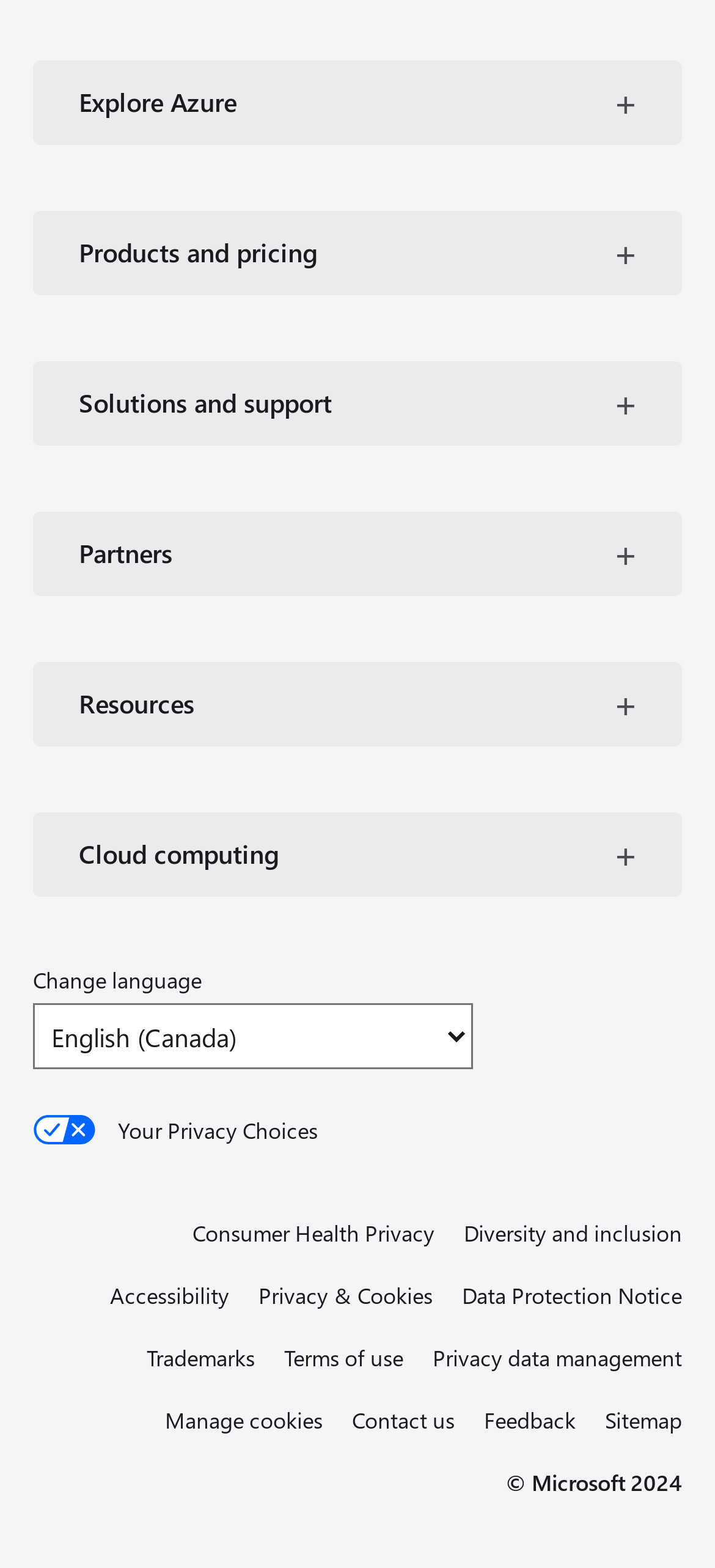Please determine the bounding box coordinates of the element to click in order to execute the following instruction: "Explore Azure". The coordinates should be four float numbers between 0 and 1, specified as [left, top, right, bottom].

[0.046, 0.039, 0.954, 0.093]